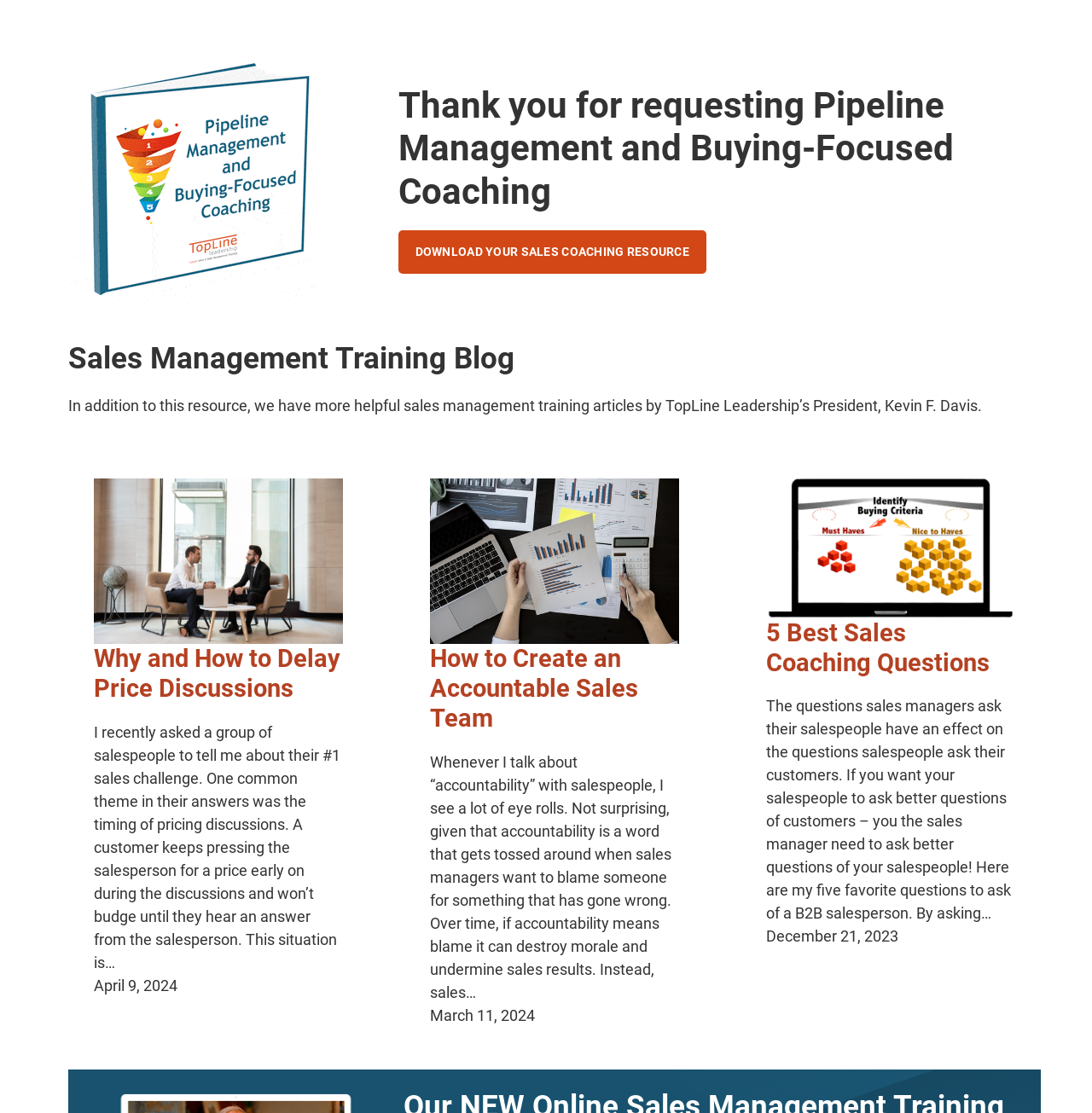Using the webpage screenshot and the element description Download your sales coaching resource, determine the bounding box coordinates. Specify the coordinates in the format (top-left x, top-left y, bottom-right x, bottom-right y) with values ranging from 0 to 1.

[0.365, 0.207, 0.647, 0.246]